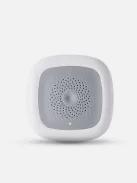Refer to the screenshot and give an in-depth answer to this question: What is the color of the HEIMAN sensor's exterior?

The caption states that the device has a 'clean white exterior', implying that the outer surface of the sensor is white in color.